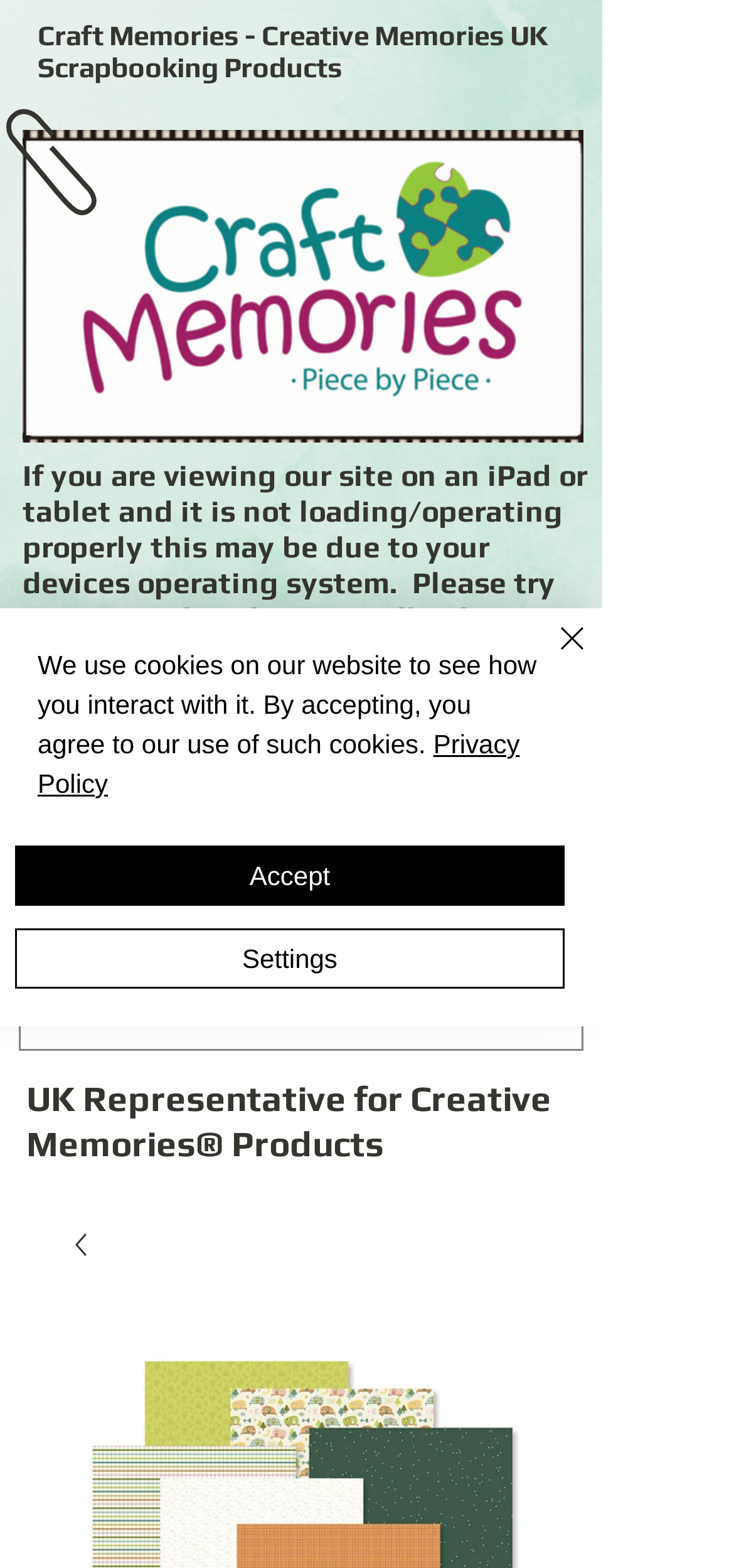What is the company's policy on delivery?
Answer the question with a detailed explanation, including all necessary information.

The company's policy on delivery can be found in the static text at the top of the webpage, which states that the site will only process orders placed for delivery within the UK.